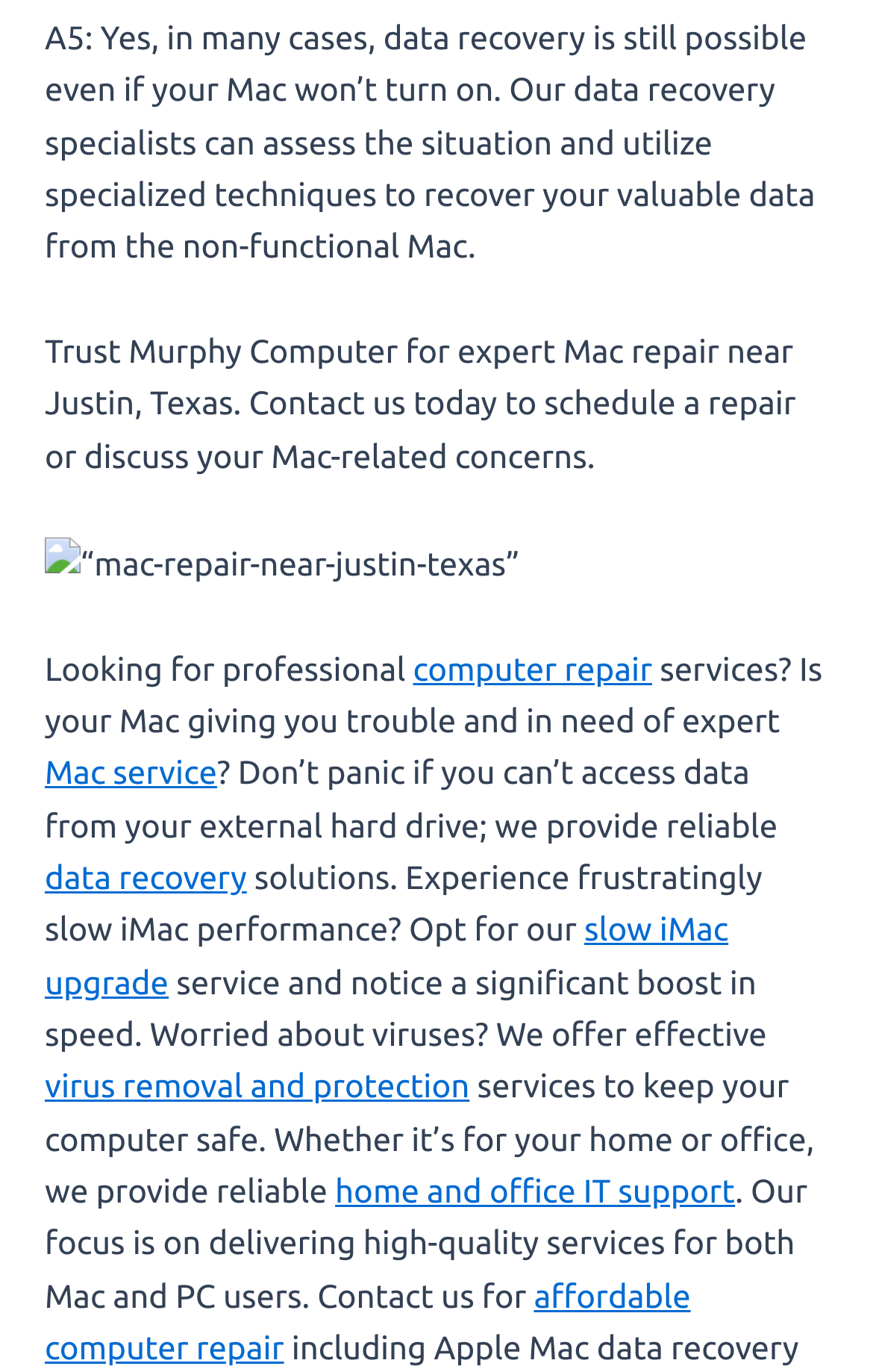What is the company's expertise?
Carefully analyze the image and provide a thorough answer to the question.

Based on the webpage content, the company specializes in Mac repair services, including data recovery, virus removal, and slow iMac upgrade.